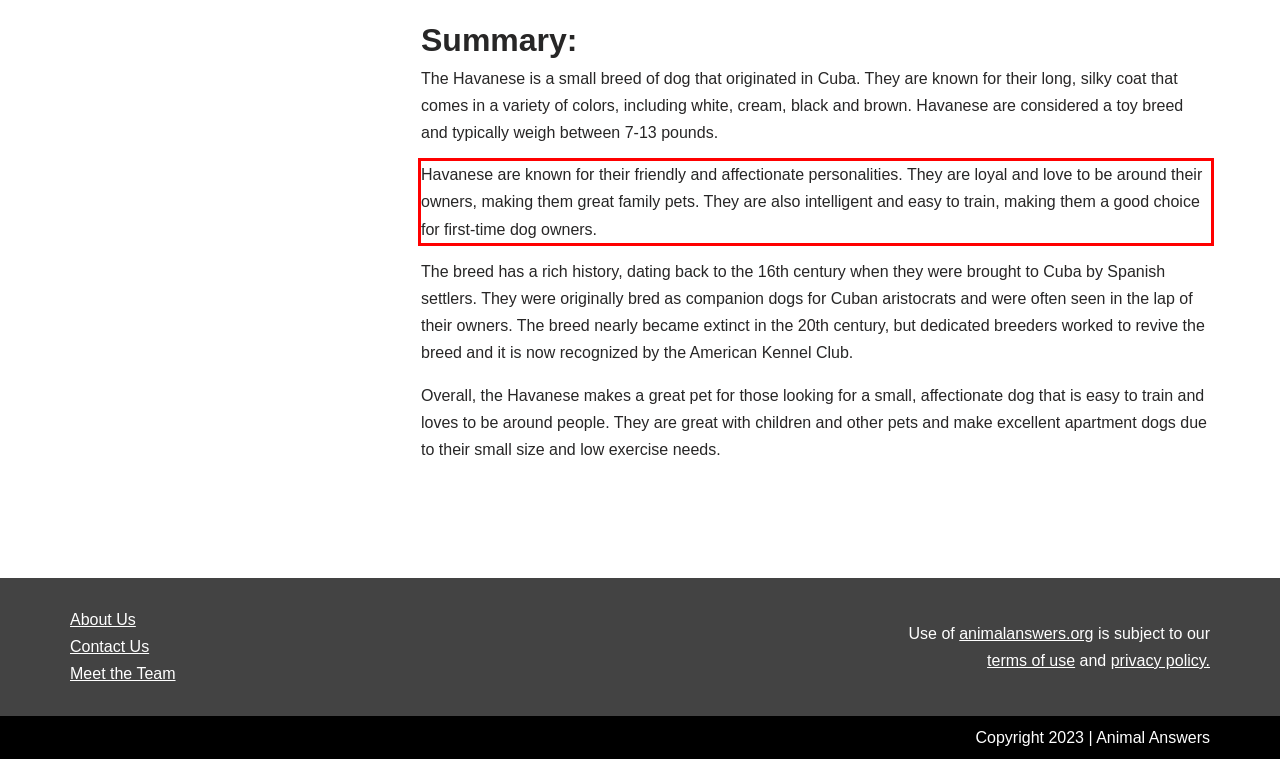Locate the red bounding box in the provided webpage screenshot and use OCR to determine the text content inside it.

Havanese are known for their friendly and affectionate personalities. They are loyal and love to be around their owners, making them great family pets. They are also intelligent and easy to train, making them a good choice for first-time dog owners.